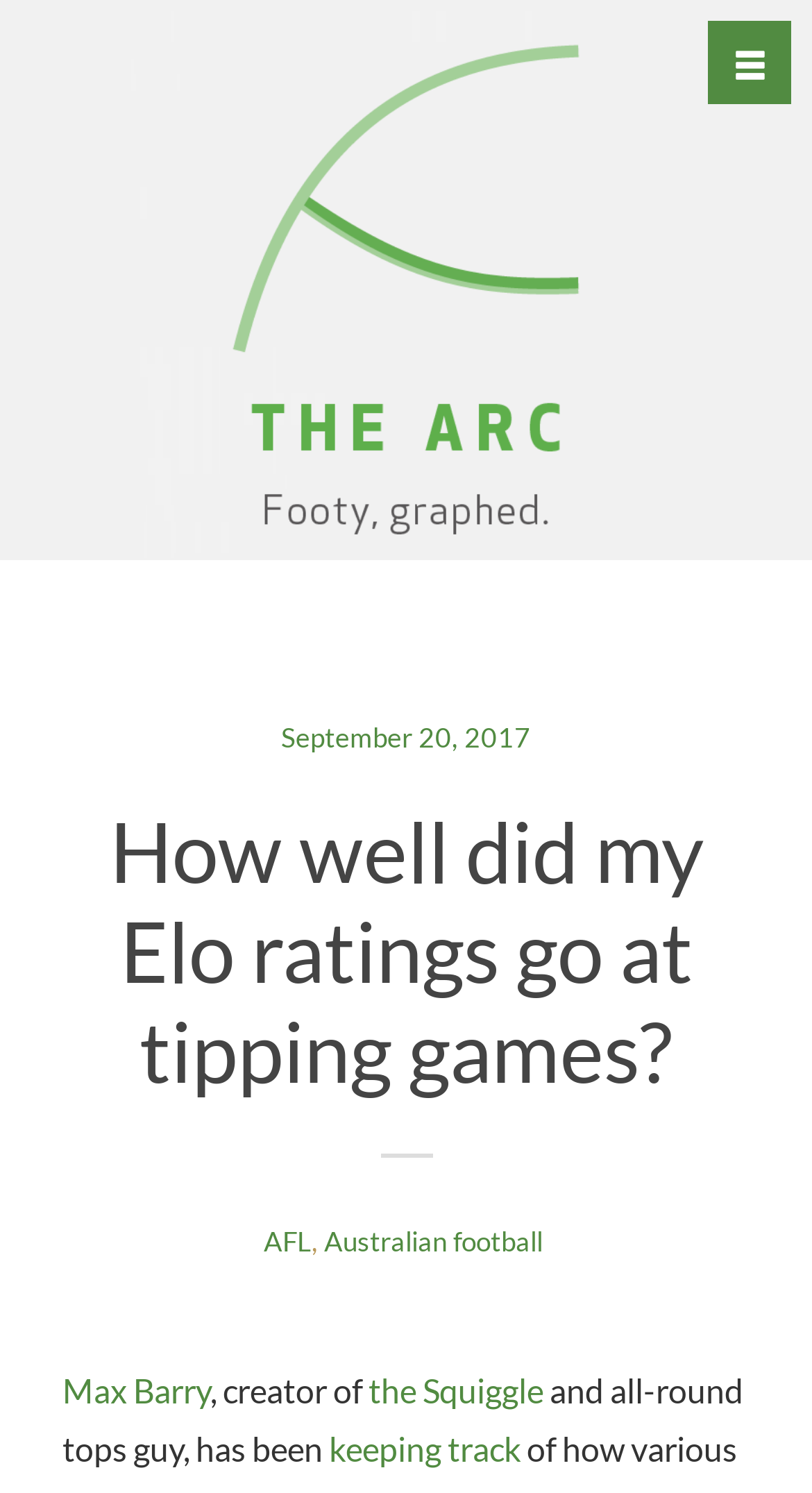Please answer the following question using a single word or phrase: 
Who is the creator of the website?

Max Barry